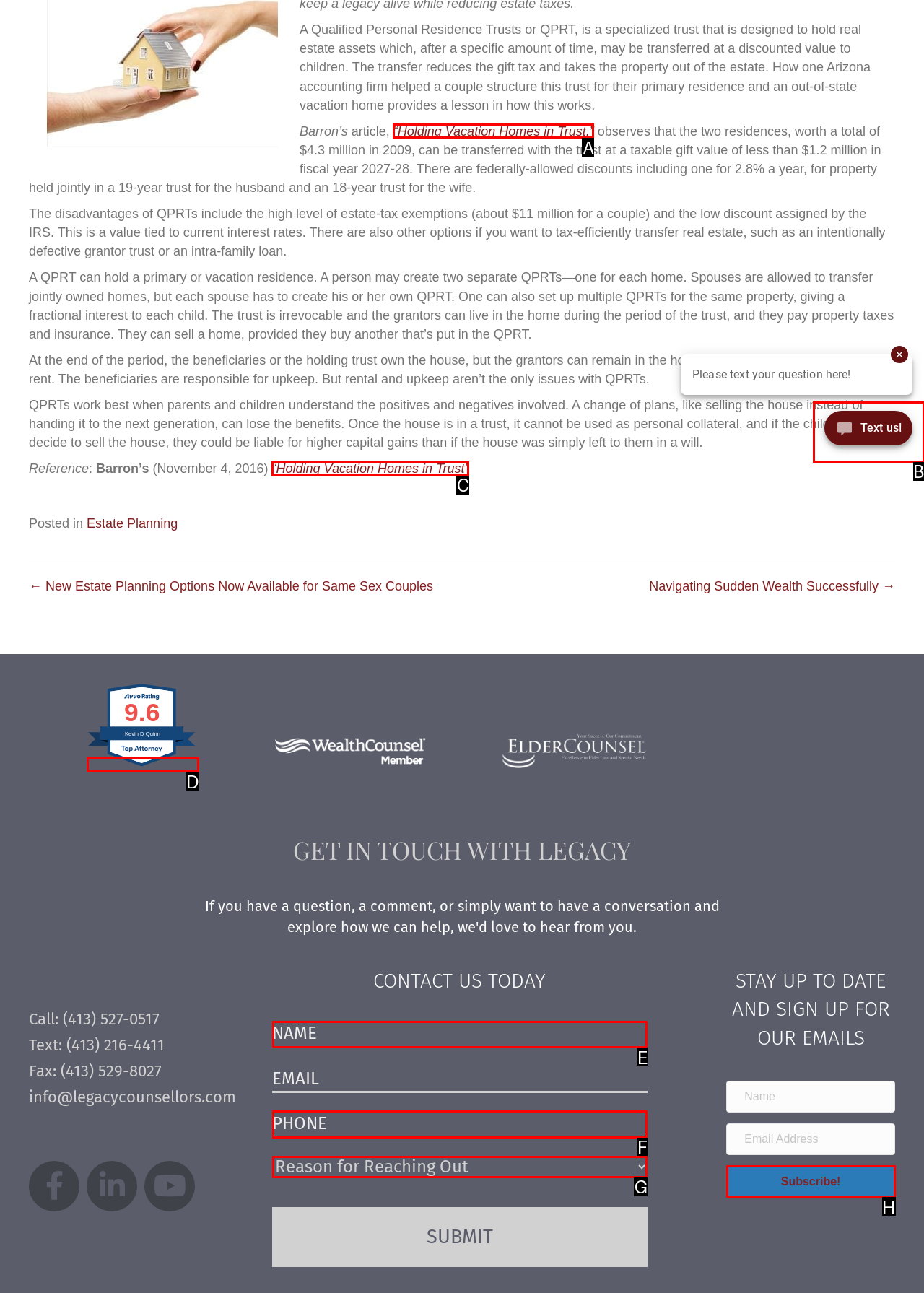Which UI element matches this description: “Holding Vacation Homes in Trust,”?
Reply with the letter of the correct option directly.

A